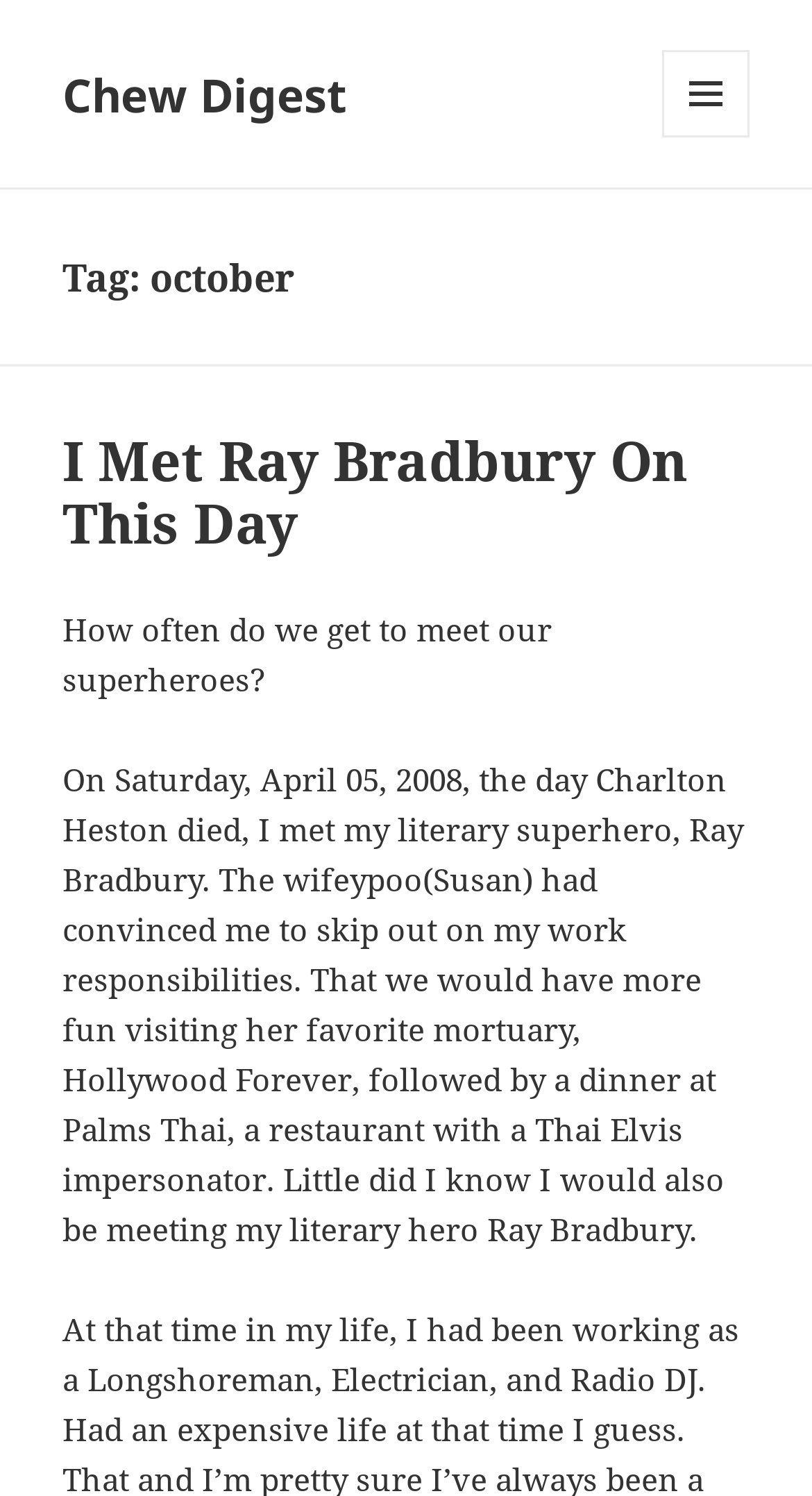What is the date mentioned in the text?
Answer with a single word or phrase by referring to the visual content.

April 05, 2008